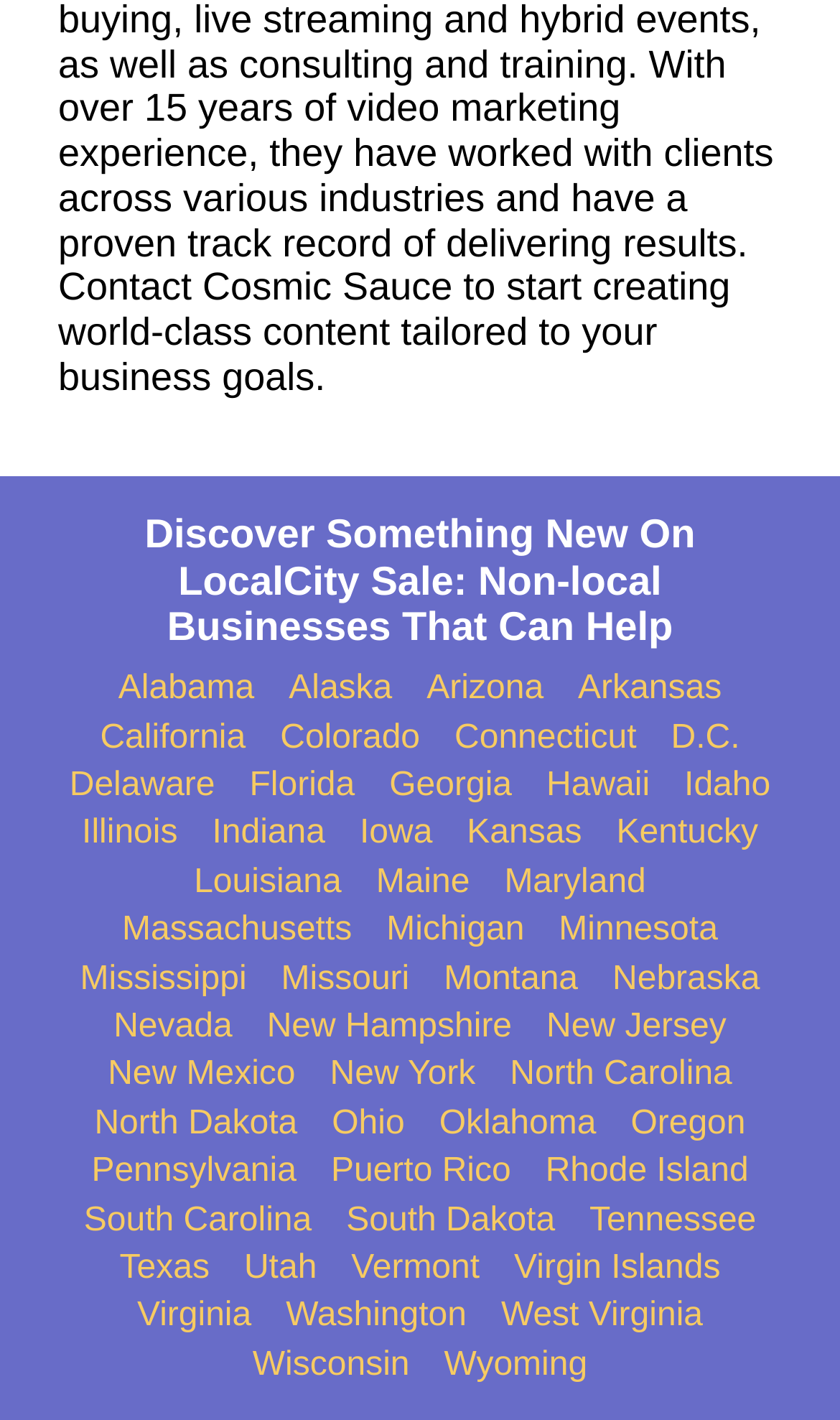Locate and provide the bounding box coordinates for the HTML element that matches this description: "Georgia".

[0.463, 0.54, 0.609, 0.568]